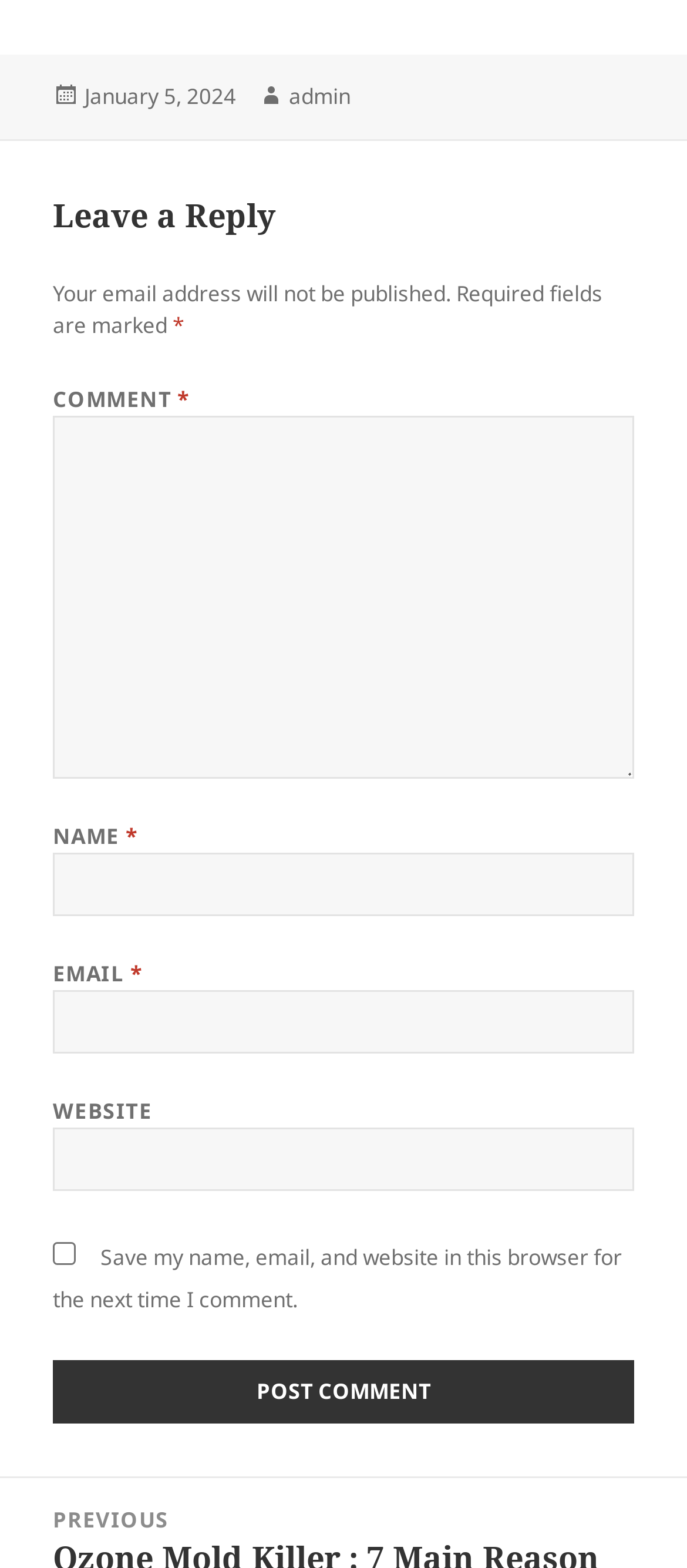What is the author of the post?
Look at the image and answer the question with a single word or phrase.

admin